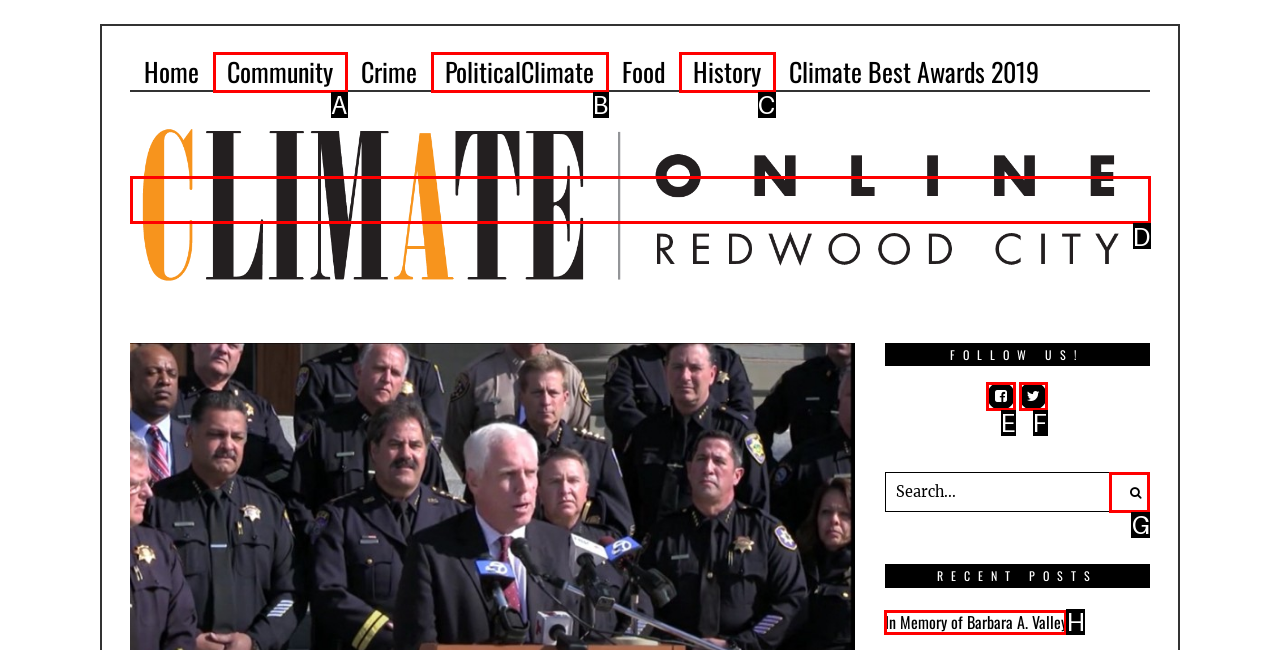Figure out which option to click to perform the following task: follow on facebook
Provide the letter of the correct option in your response.

E